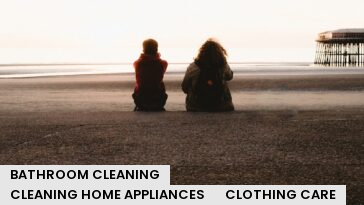Explain what is happening in the image with as much detail as possible.

In this serene image, two individuals sit side by side on a beach, gazing out toward the horizon where the sea meets the sky. Both seem to be lost in thought, embodying a moment of quiet reflection. The warm colors of the sunset create a peaceful backdrop, contrasting with the dark silhouettes of the figures. Below the image, there are links to related topics, suggesting articles on "Bathroom Cleaning," "Cleaning Home Appliances," and "Clothing Care," offering resources for home maintenance and care. This imagery invites viewers to appreciate both the tranquility of the moment and the practical aspects of everyday life.